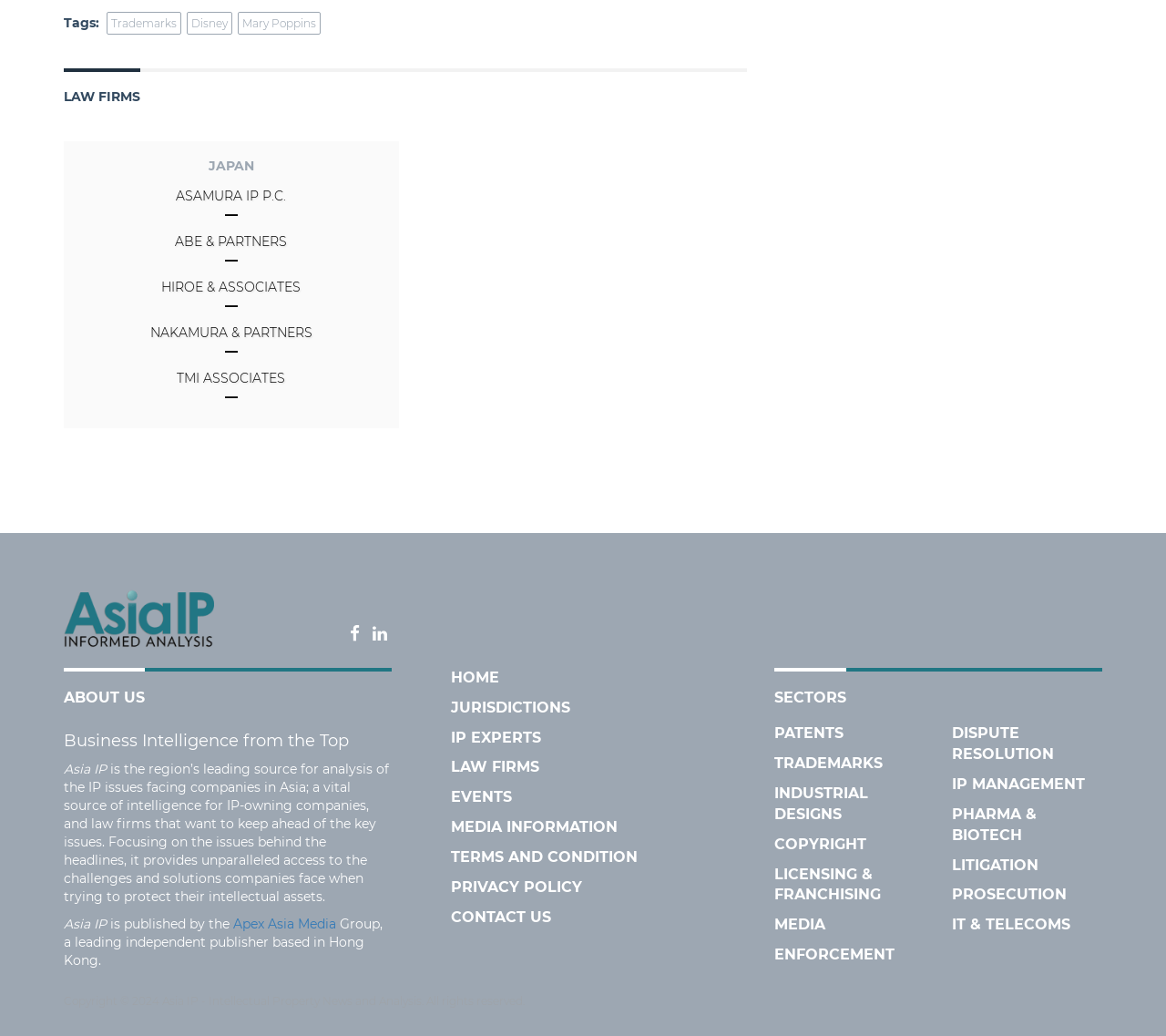Can you identify the bounding box coordinates of the clickable region needed to carry out this instruction: 'Visit the 'JAPAN' section'? The coordinates should be four float numbers within the range of 0 to 1, stated as [left, top, right, bottom].

[0.066, 0.154, 0.33, 0.167]